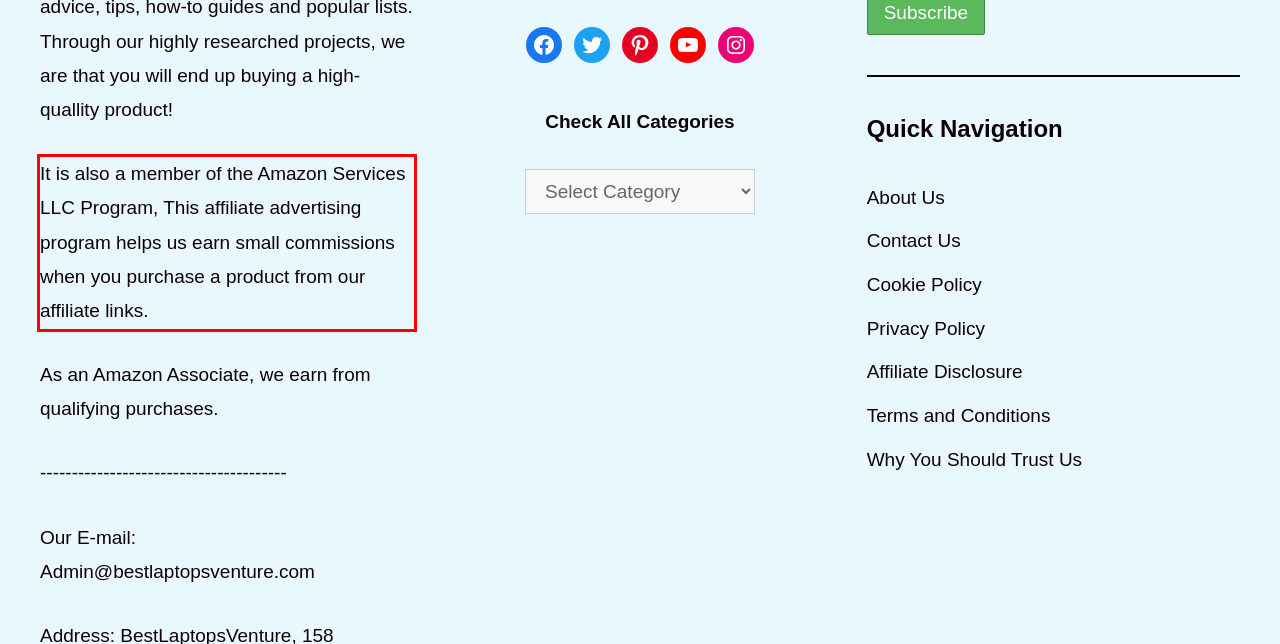You are looking at a screenshot of a webpage with a red rectangle bounding box. Use OCR to identify and extract the text content found inside this red bounding box.

It is also a member of the Amazon Services LLC Program, This affiliate advertising program helps us earn small commissions when you purchase a product from our affiliate links.